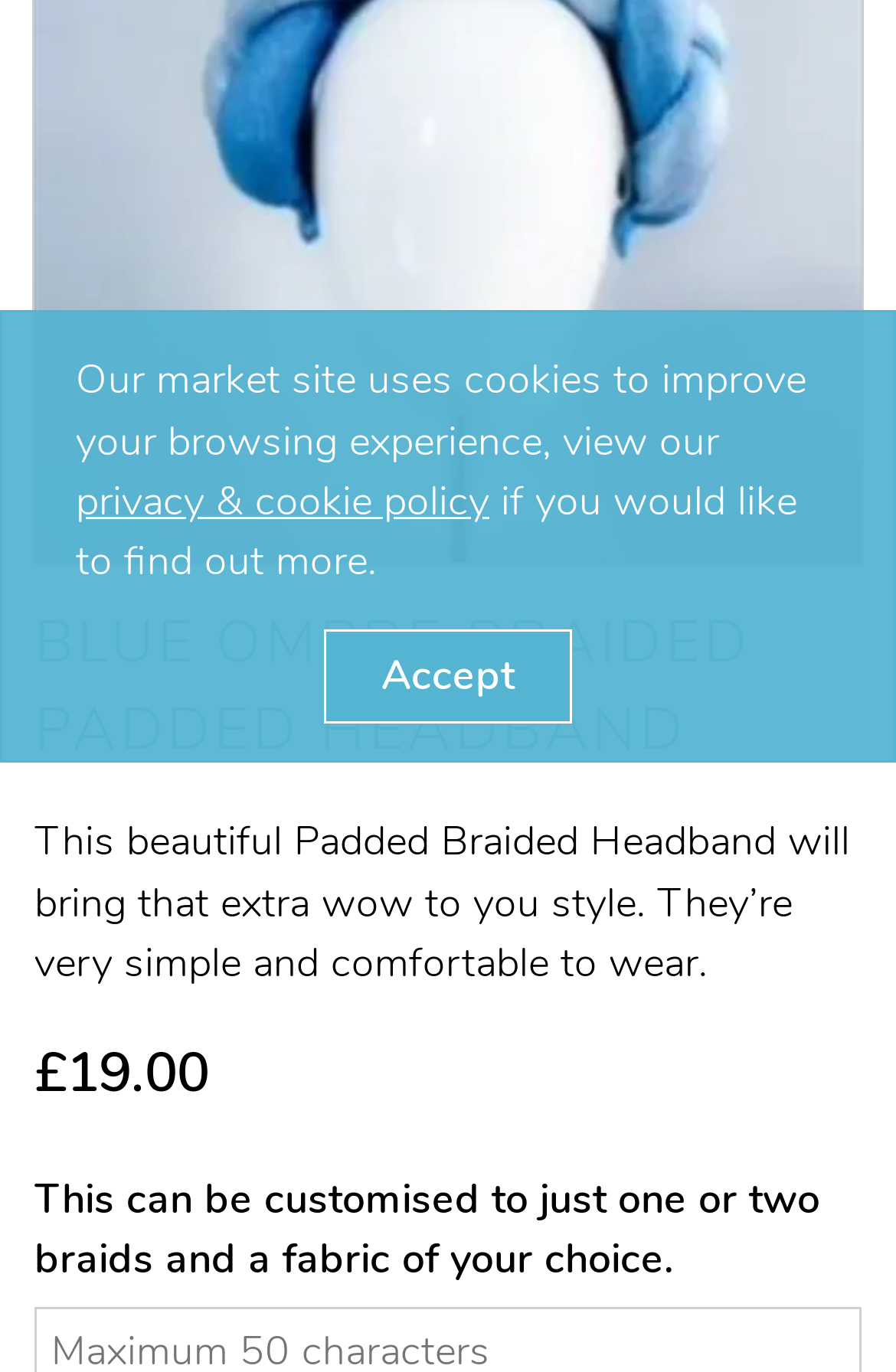Mark the bounding box of the element that matches the following description: "Gifts for pets".

[0.0, 0.159, 0.8, 0.243]